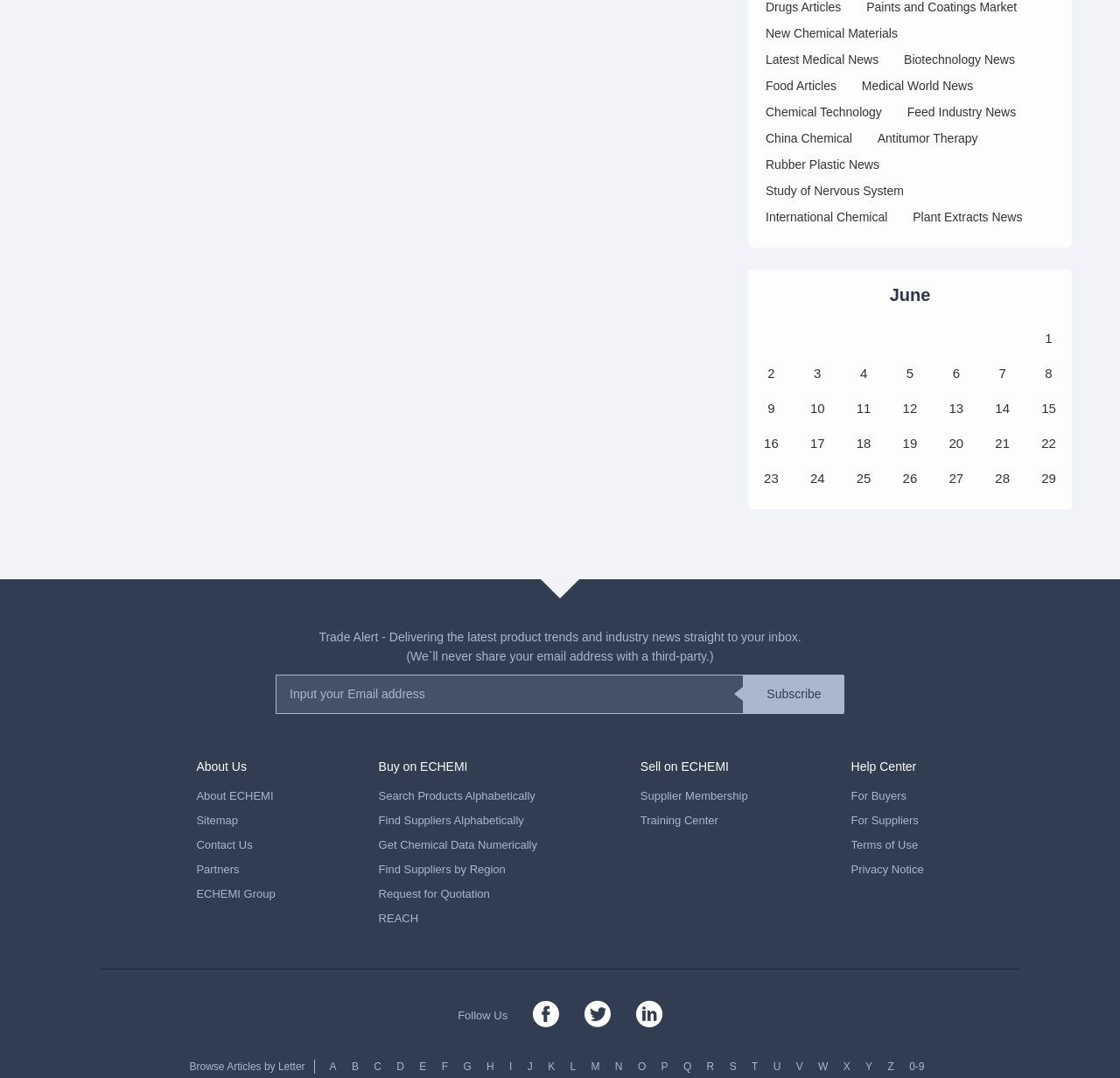What is the date in the first grid cell?
Answer with a single word or phrase, using the screenshot for reference.

1 June, 2024